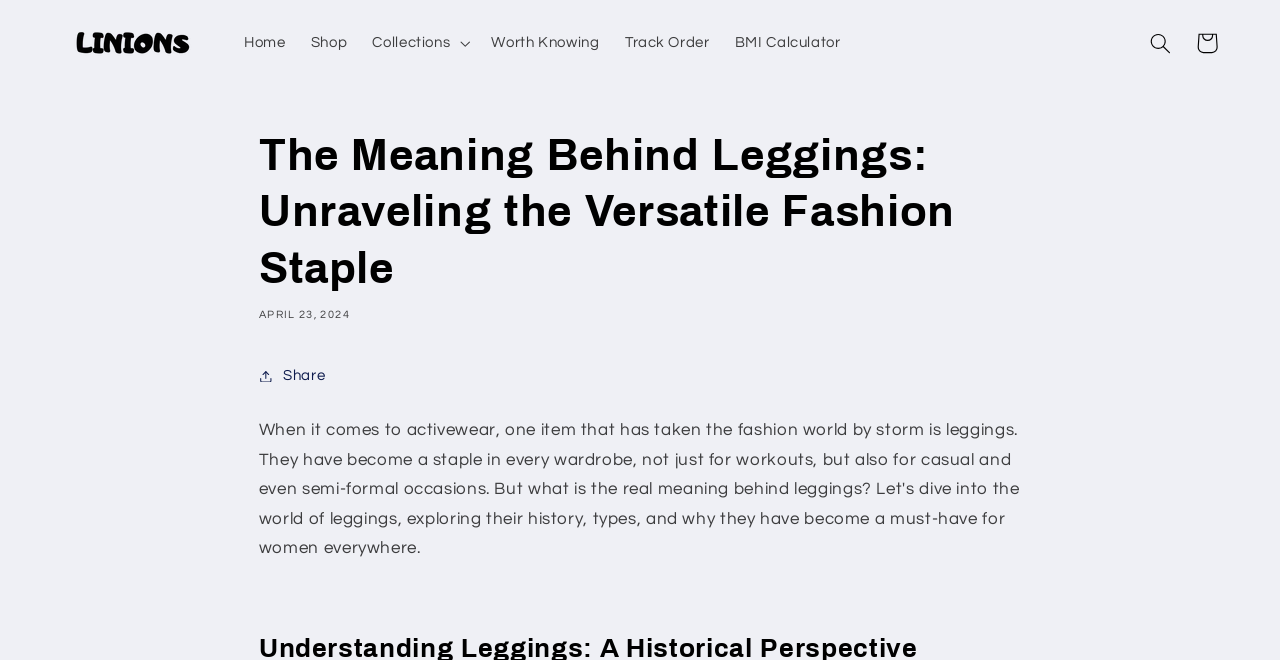Please locate the bounding box coordinates of the region I need to click to follow this instruction: "go to home page".

[0.181, 0.032, 0.233, 0.099]